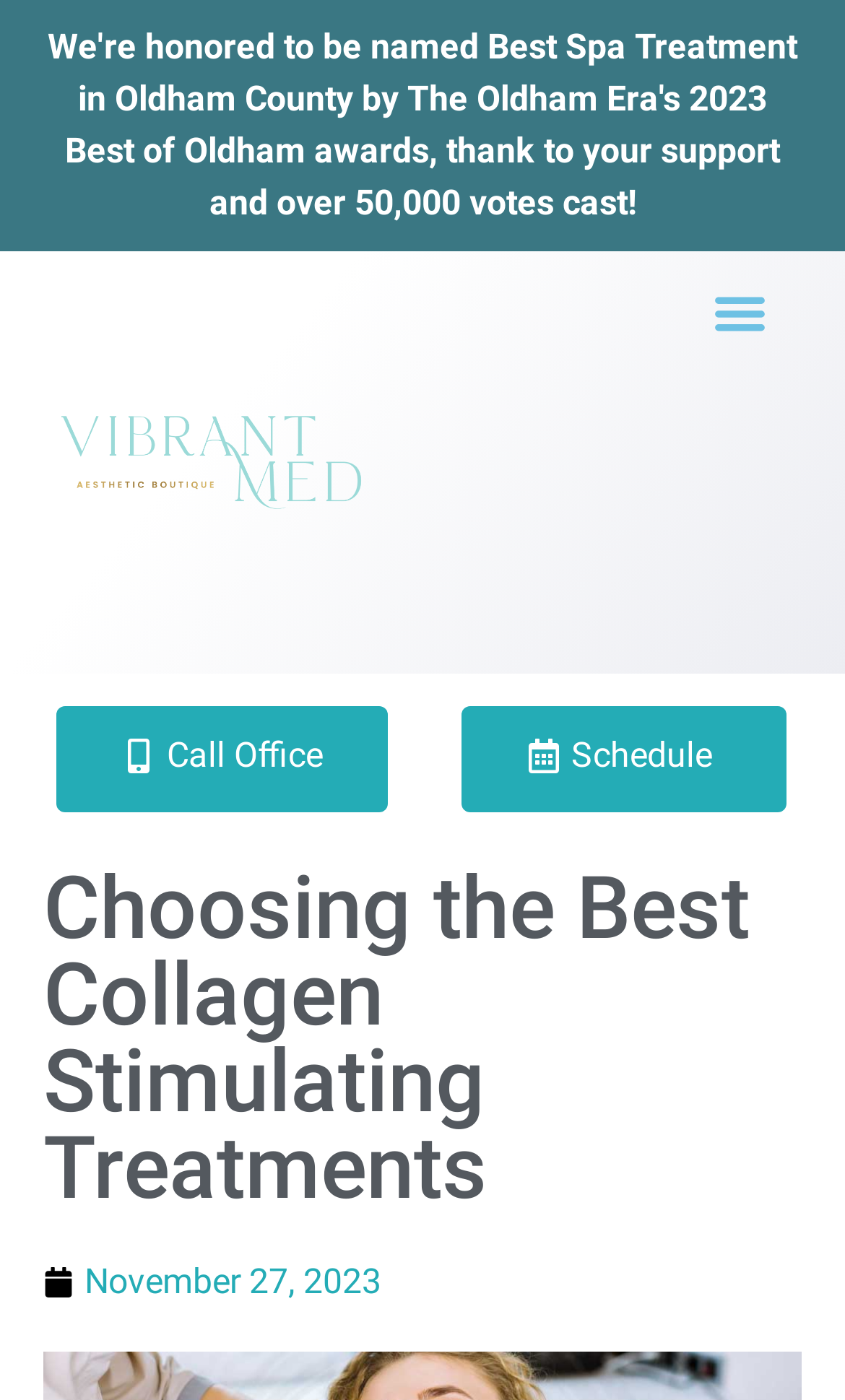What is the name of the med spa?
Using the image, give a concise answer in the form of a single word or short phrase.

Vibrant Med Spa